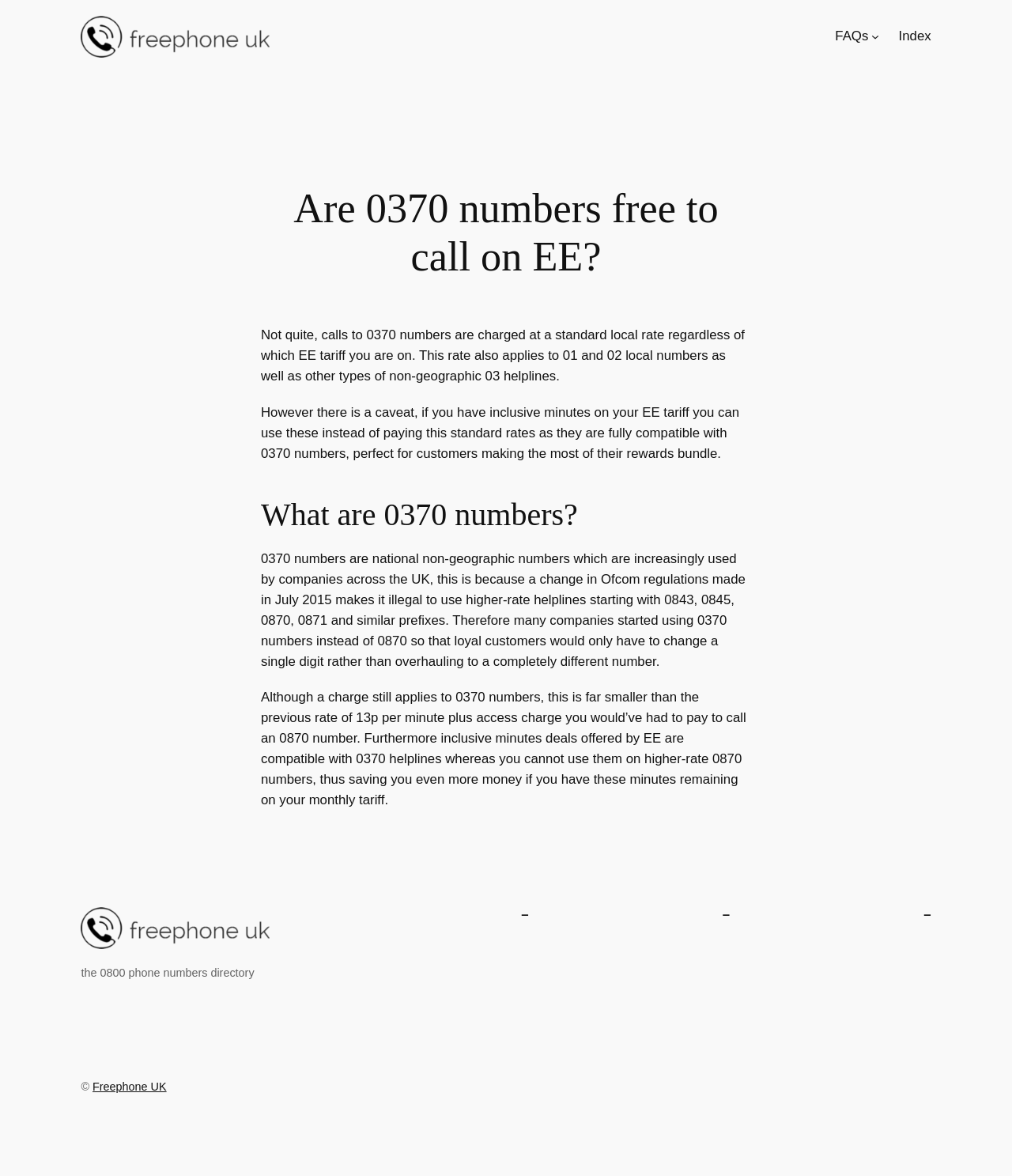Please respond in a single word or phrase: 
What was the previous rate for calling 0870 numbers?

13p per minute plus access charge